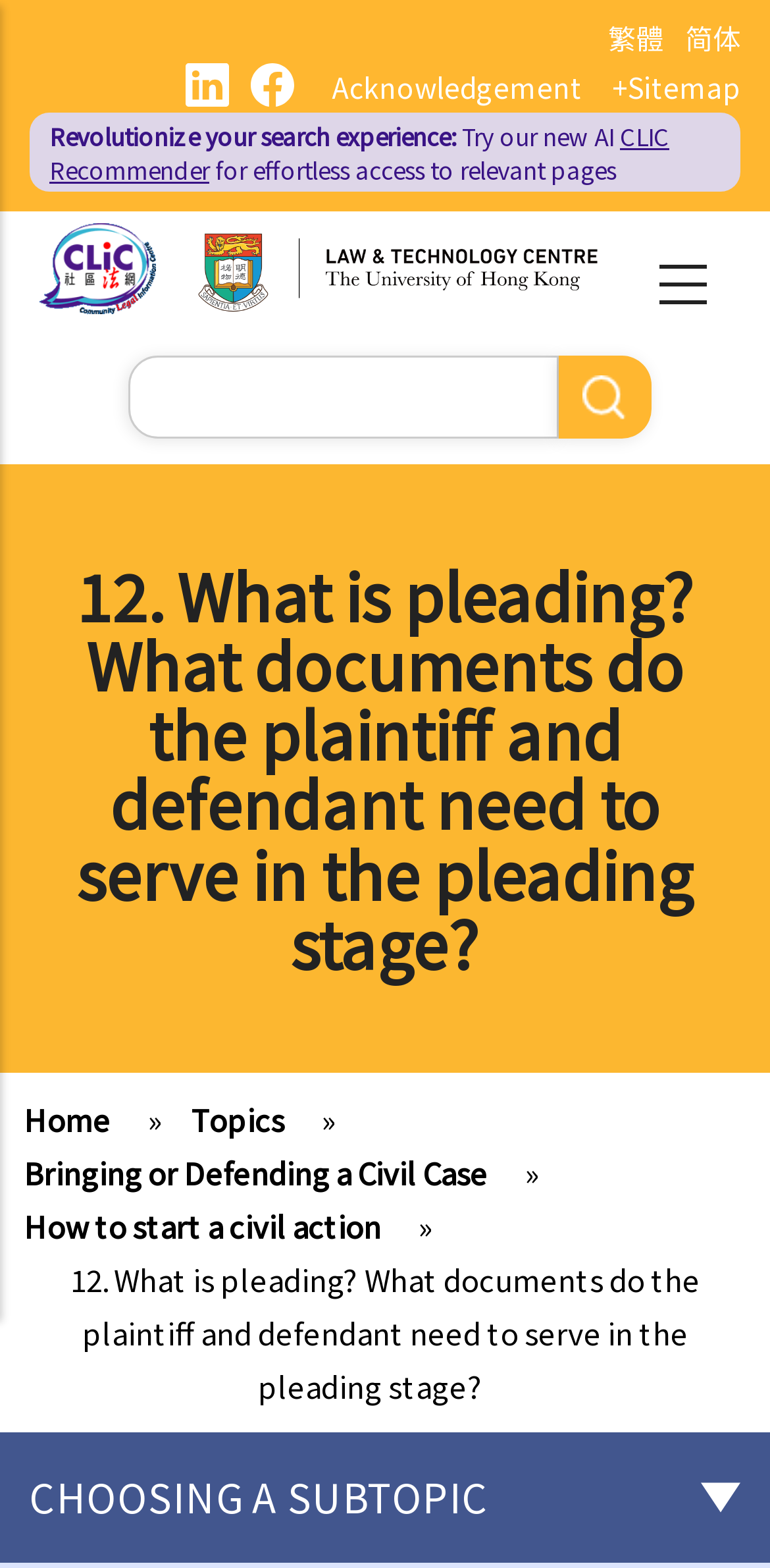Given the webpage screenshot and the description, determine the bounding box coordinates (top-left x, top-left y, bottom-right x, bottom-right y) that define the location of the UI element matching this description: alt="logo"

[0.051, 0.162, 0.227, 0.189]